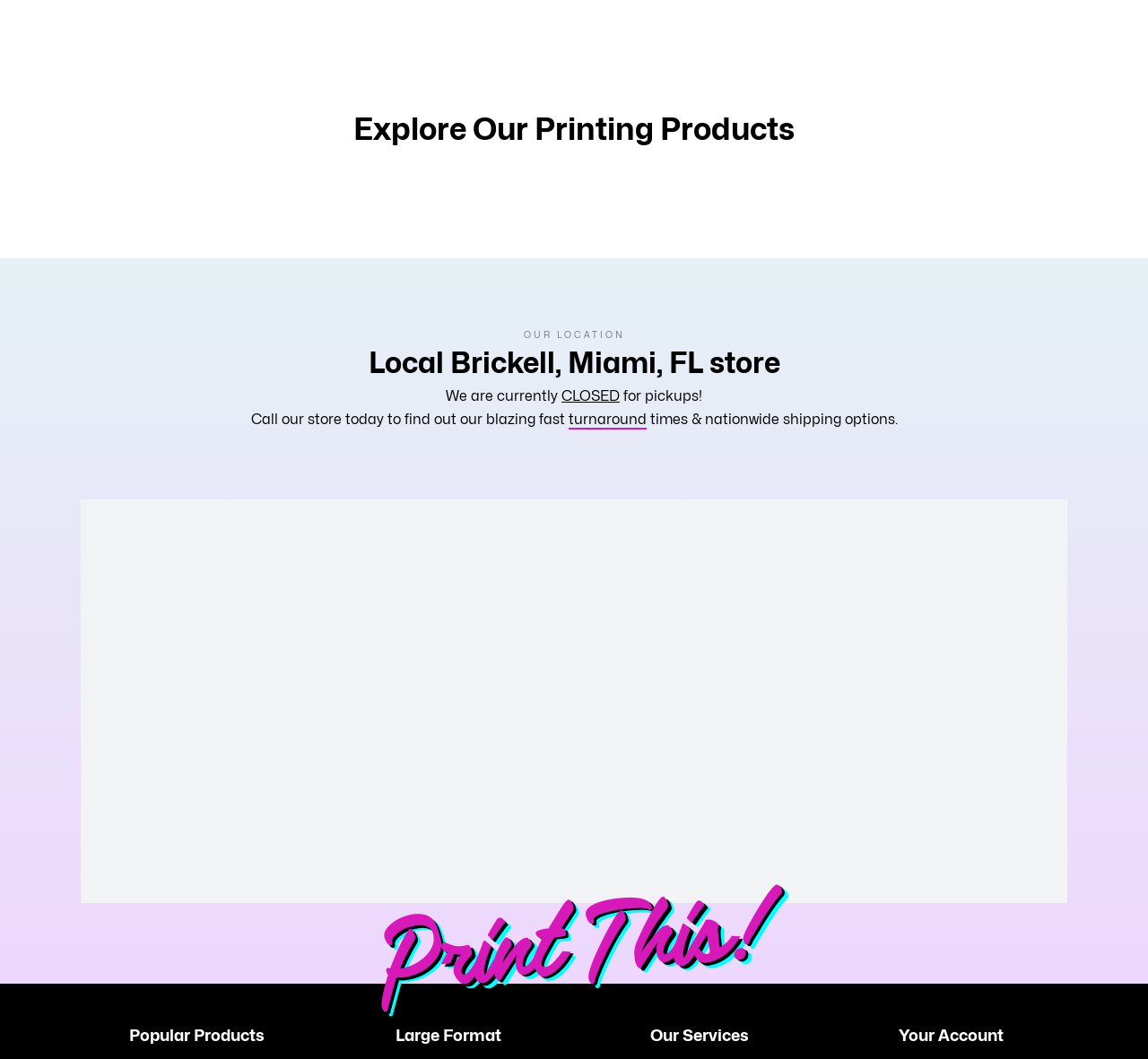Locate the bounding box coordinates of the clickable region necessary to complete the following instruction: "Print this". Provide the coordinates in the format of four float numbers between 0 and 1, i.e., [left, top, right, bottom].

[0.326, 0.832, 0.674, 0.974]